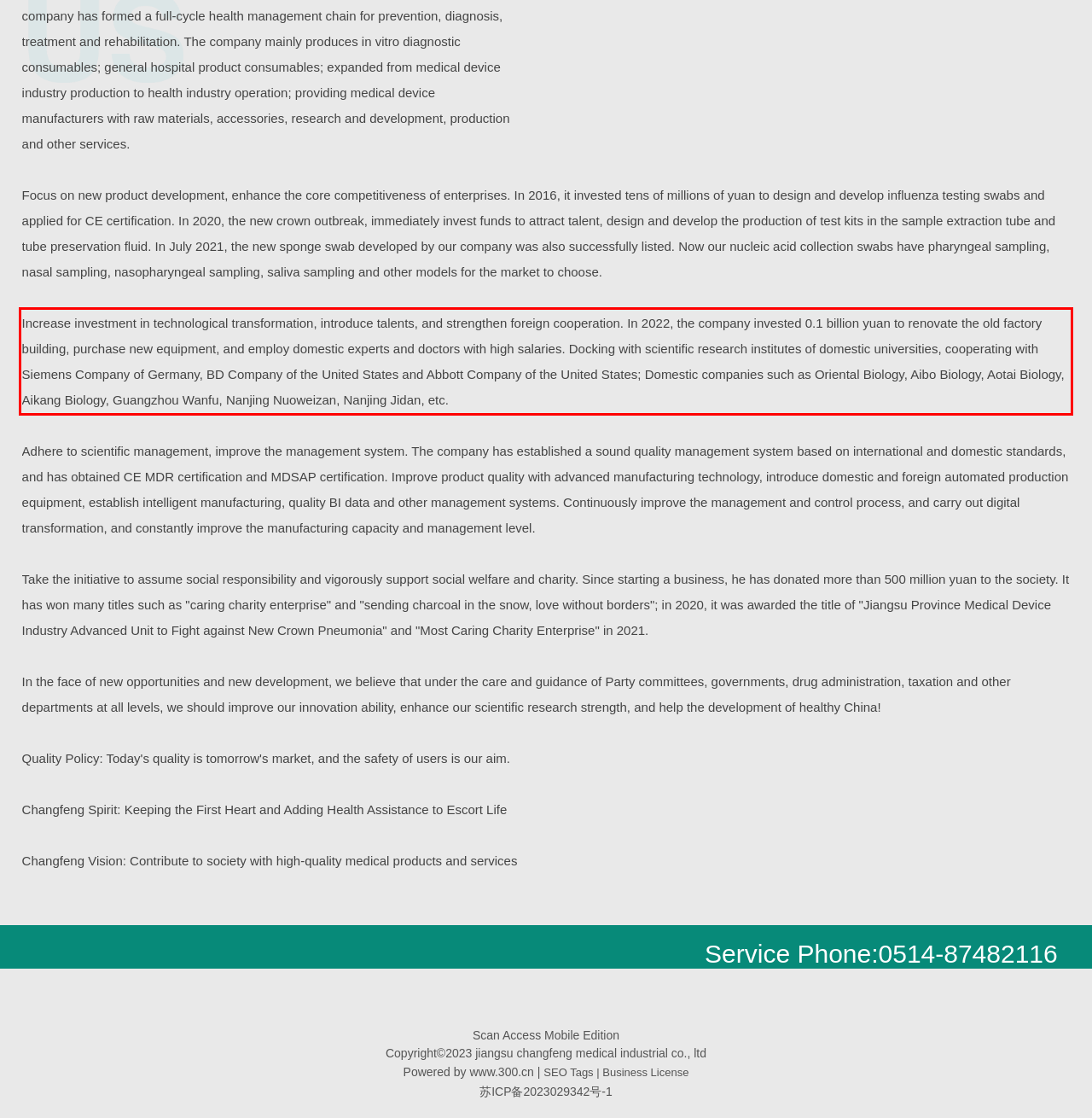Using the provided webpage screenshot, identify and read the text within the red rectangle bounding box.

Increase investment in technological transformation, introduce talents, and strengthen foreign cooperation. In 2022, the company invested 0.1 billion yuan to renovate the old factory building, purchase new equipment, and employ domestic experts and doctors with high salaries. Docking with scientific research institutes of domestic universities, cooperating with Siemens Company of Germany, BD Company of the United States and Abbott Company of the United States; Domestic companies such as Oriental Biology, Aibo Biology, Aotai Biology, Aikang Biology, Guangzhou Wanfu, Nanjing Nuoweizan, Nanjing Jidan, etc.